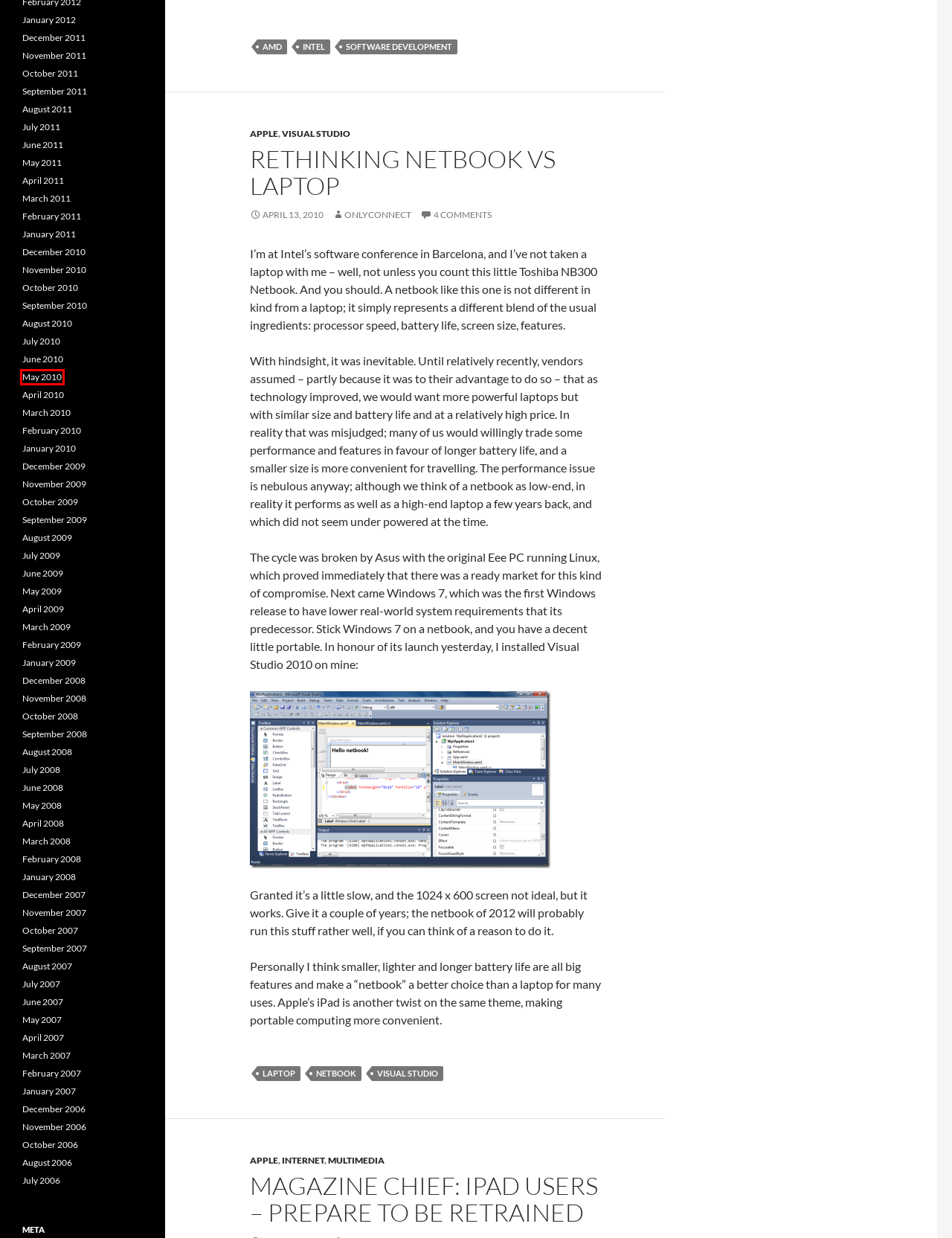You are provided with a screenshot of a webpage that includes a red rectangle bounding box. Please choose the most appropriate webpage description that matches the new webpage after clicking the element within the red bounding box. Here are the candidates:
A. July | 2007 | Tim Anderson's IT Writing
B. June | 2010 | Tim Anderson's IT Writing
C. July | 2009 | Tim Anderson's IT Writing
D. March | 2010 | Tim Anderson's IT Writing
E. May | 2011 | Tim Anderson's IT Writing
F. November | 2007 | Tim Anderson's IT Writing
G. May | 2010 | Tim Anderson's IT Writing
H. netbook | Tim Anderson's IT Writing

G